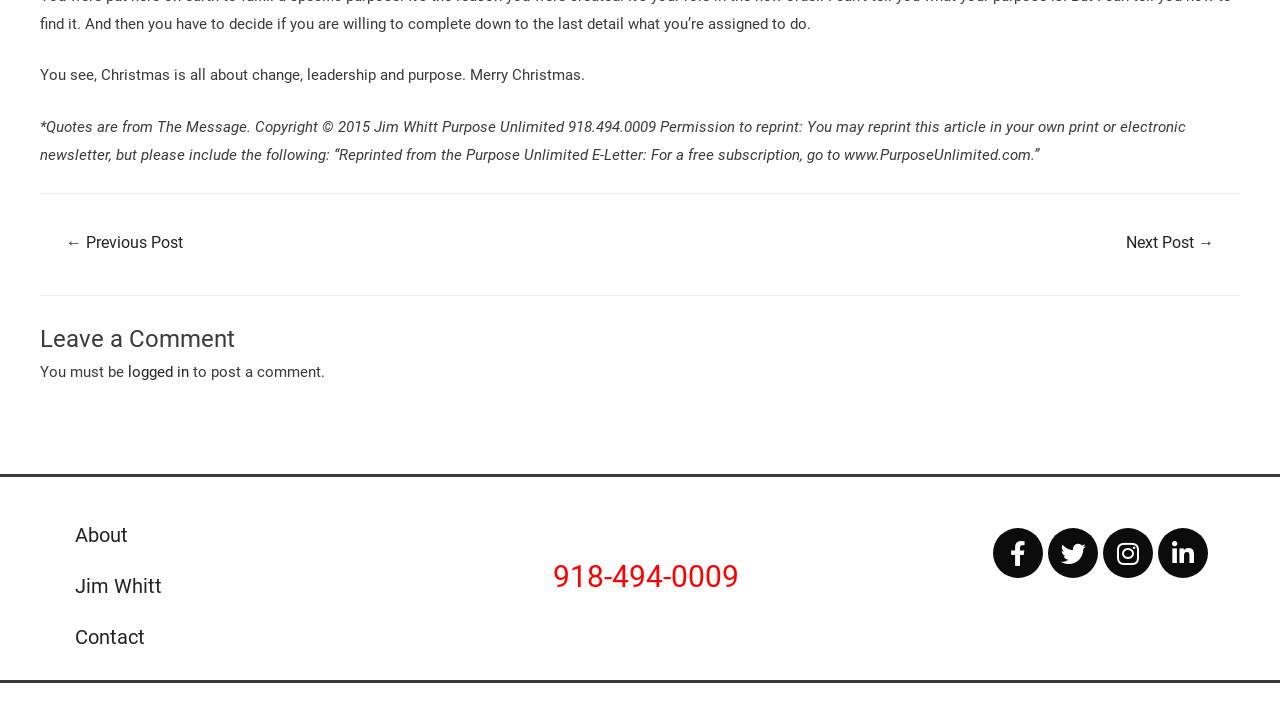Based on the visual content of the image, answer the question thoroughly: What is the phone number mentioned on the webpage?

The phone number '918-494-0009' is displayed at the bottom of the webpage, which is likely the contact number of the webpage owner or administrator.